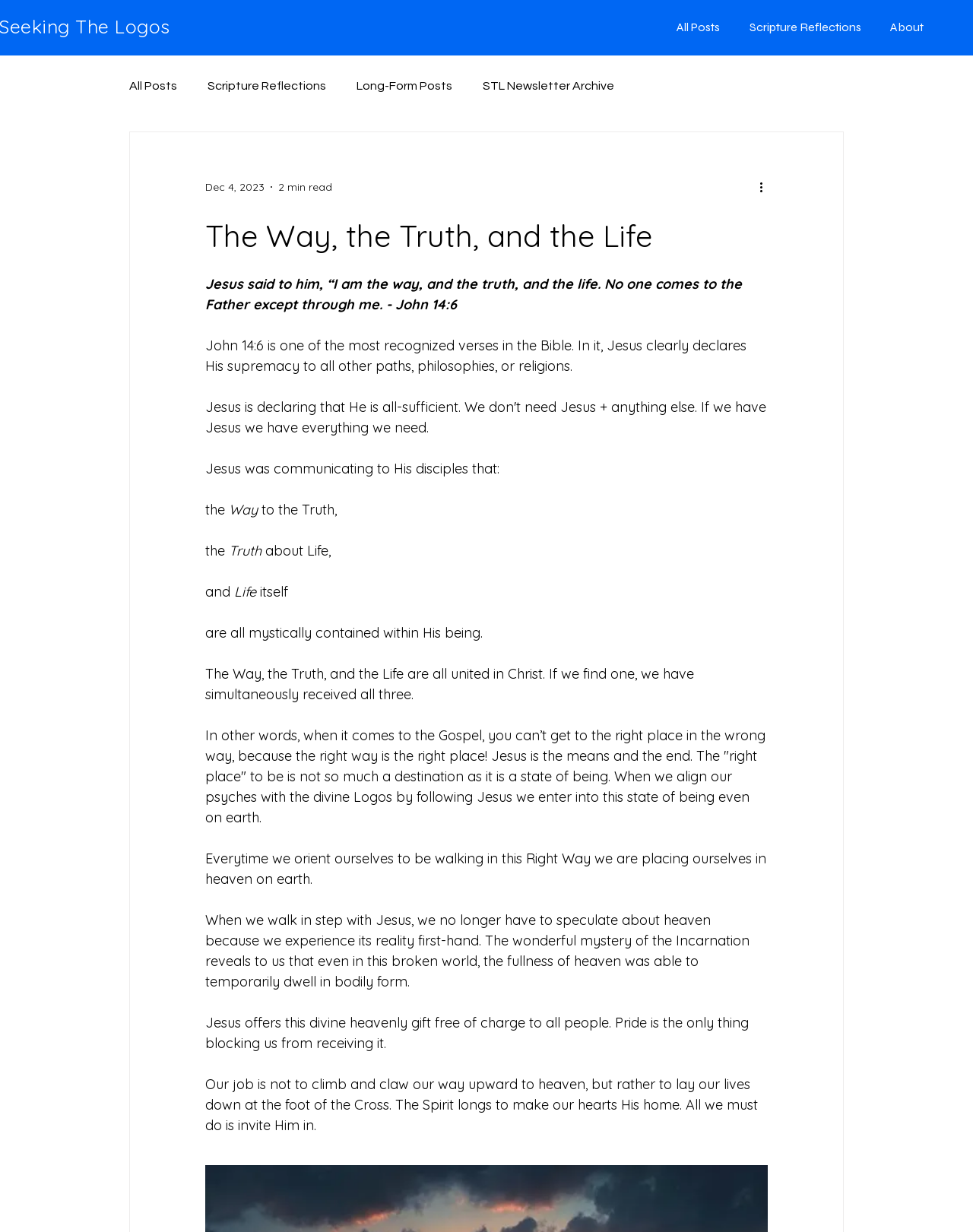Please provide the bounding box coordinates for the element that needs to be clicked to perform the instruction: "Click the 'About us' link". The coordinates must consist of four float numbers between 0 and 1, formatted as [left, top, right, bottom].

None